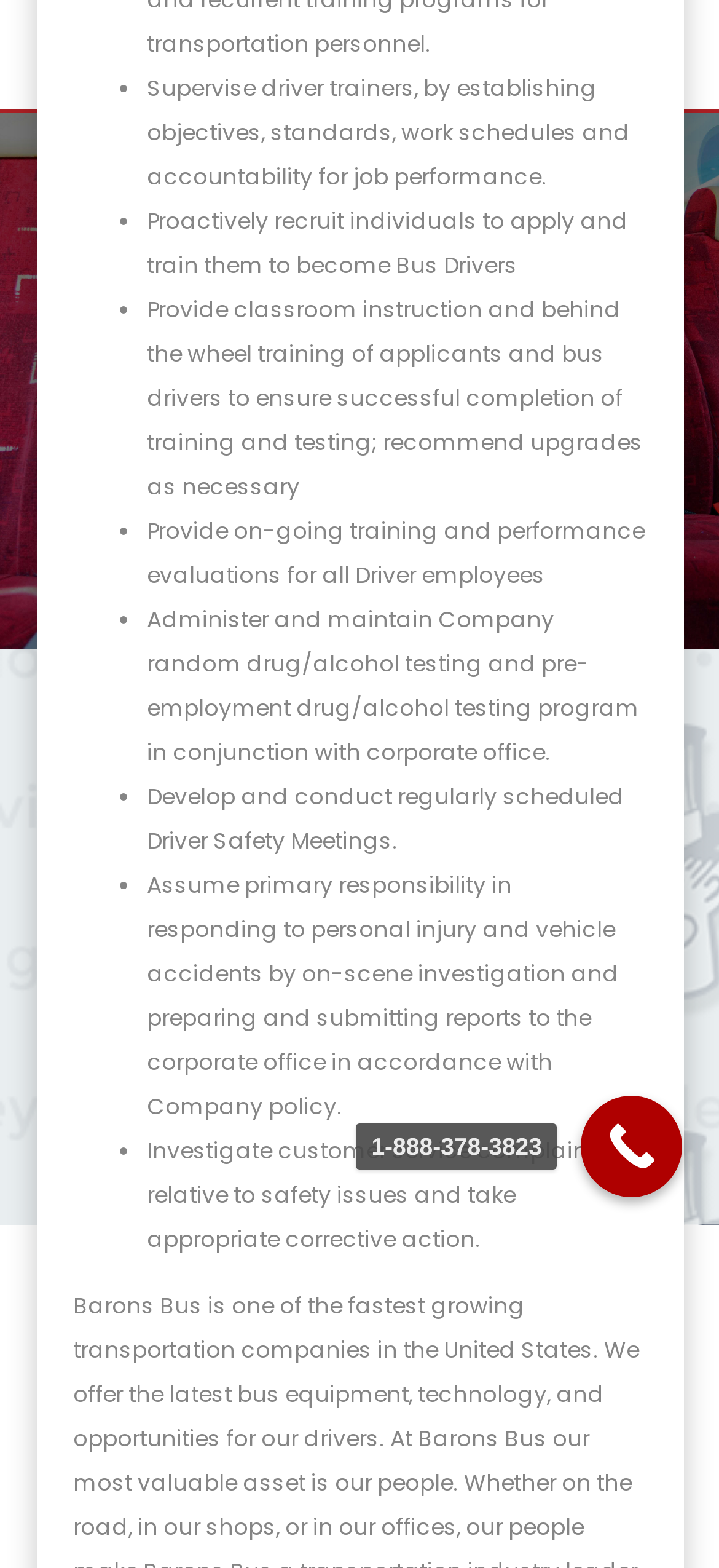Determine the bounding box of the UI component based on this description: "1-888-378-3823". The bounding box coordinates should be four float values between 0 and 1, i.e., [left, top, right, bottom].

[0.808, 0.699, 0.949, 0.764]